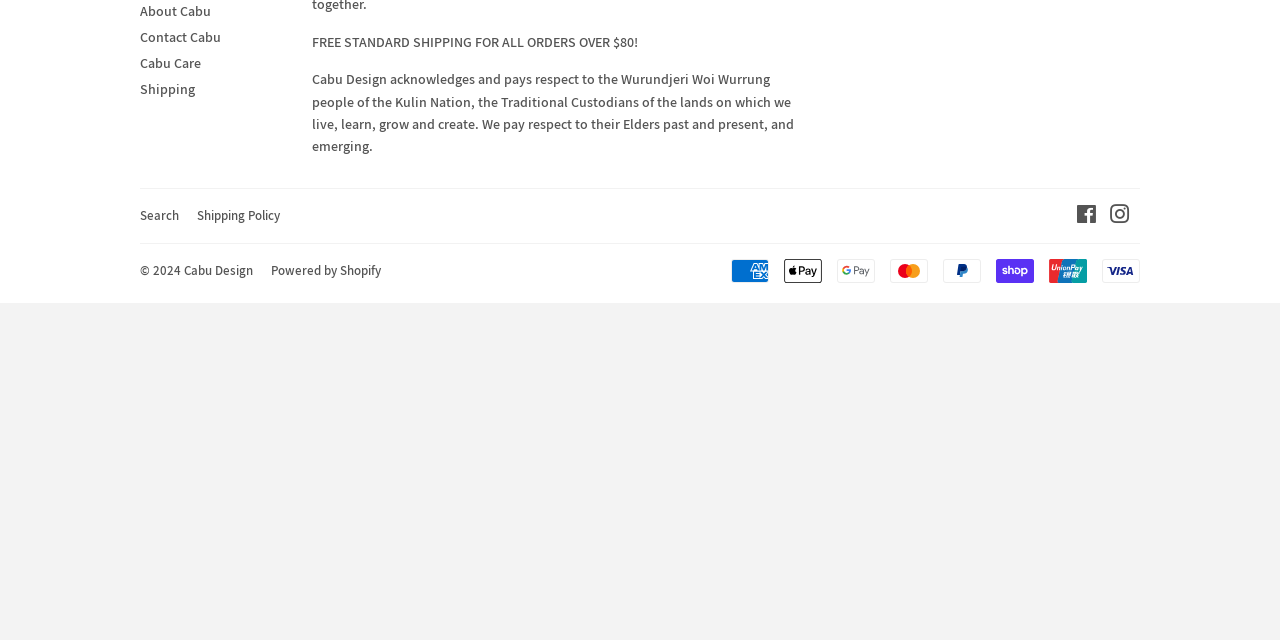Extract the bounding box for the UI element that matches this description: "Cabu Design".

[0.144, 0.409, 0.198, 0.436]